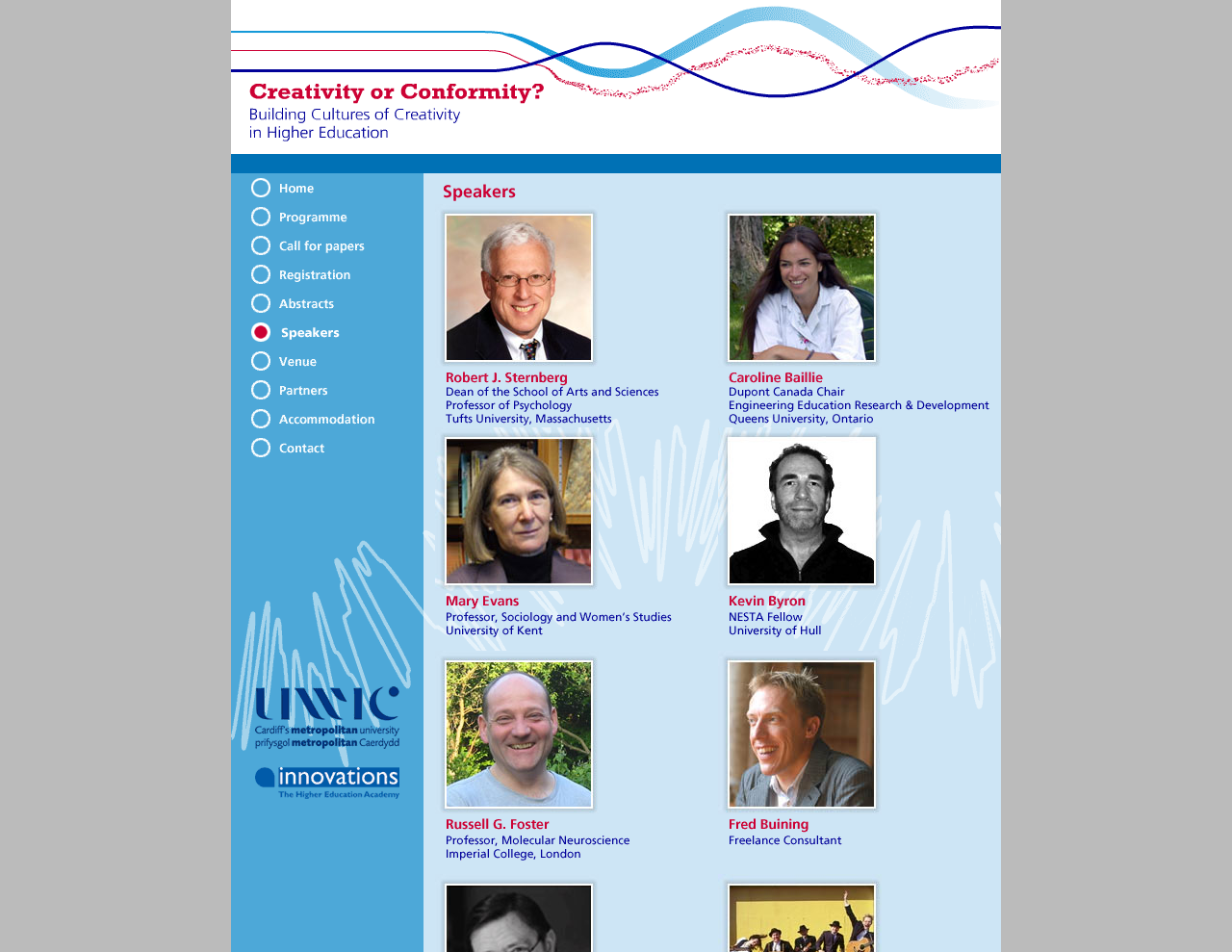What is the name of the university where Caroline Baillie is a chair?
Look at the screenshot and respond with one word or a short phrase.

Queen's University